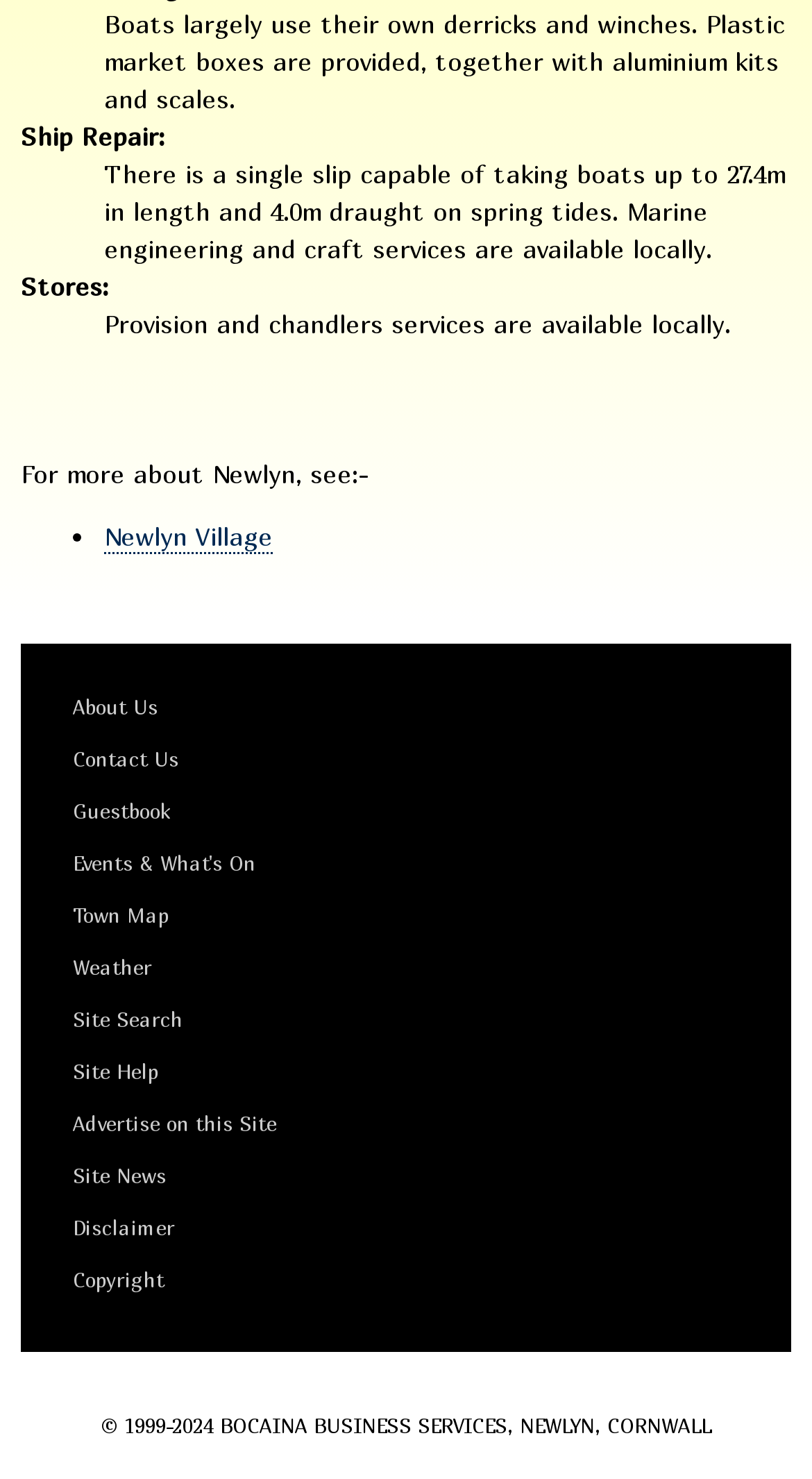Please analyze the image and give a detailed answer to the question:
What is the purpose of the link 'Newlyn Village'?

The answer can be found by analyzing the context of the link 'Newlyn Village'. The text 'For more about Newlyn, see:-' precedes the link, indicating that the link is meant to provide more information about Newlyn.